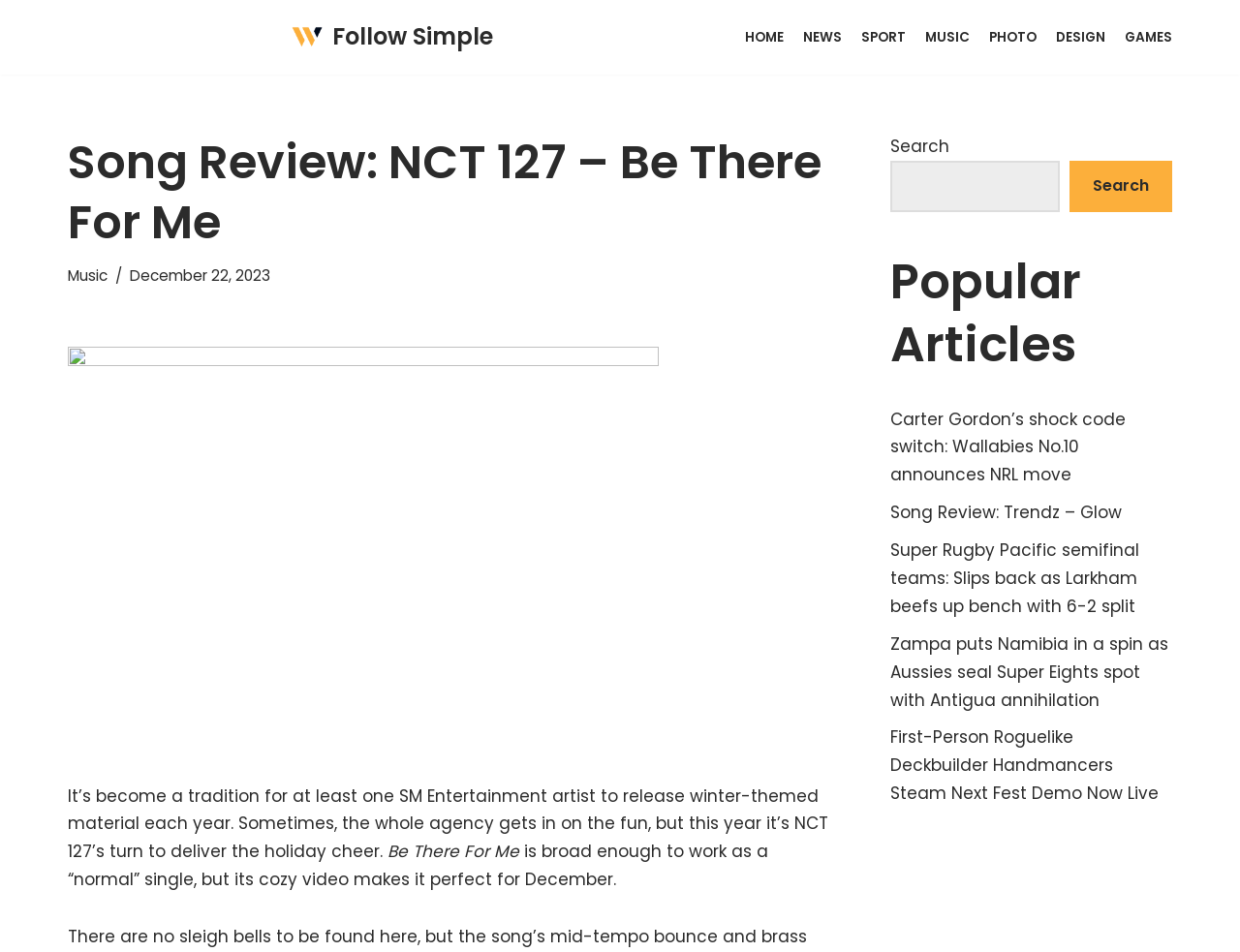Using floating point numbers between 0 and 1, provide the bounding box coordinates in the format (top-left x, top-left y, bottom-right x, bottom-right y). Locate the UI element described here: Song Review: Trendz – Glow

[0.718, 0.526, 0.905, 0.551]